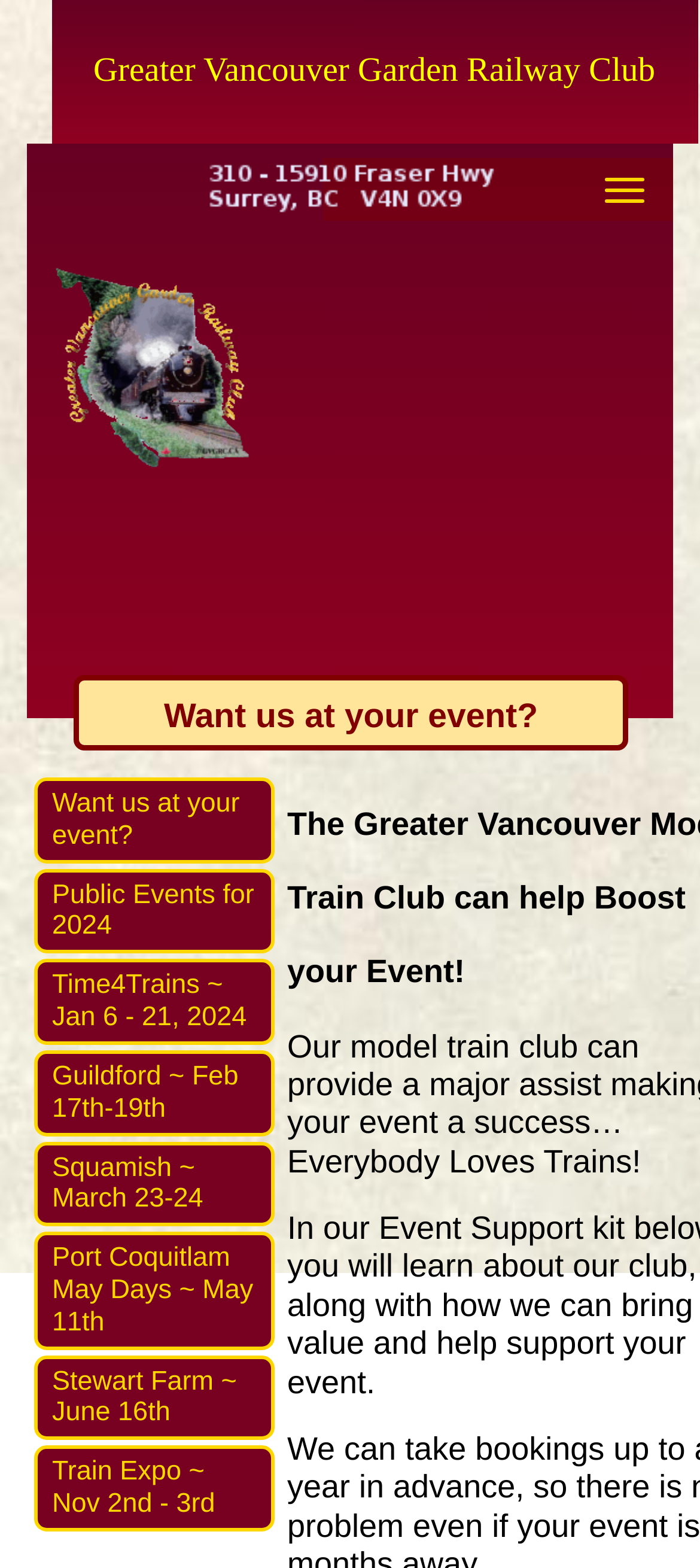Give a detailed account of the webpage, highlighting key information.

The webpage is about the Greater Vancouver Garden Railway Club, a group of individuals who share an interest in model railroading in gardens. At the top of the page, there is a prominent header with the club's name, "Greater Vancouver Garden Railway Club". 

Below the header, there is a button on the right side of the page. 

Further down, there is a section that appears to be related to events. It starts with a text "Want us at your event?" followed by a series of links to public events for 2024, including "Time4Trains", "Guildford", "Squamish", "Port Coquitlam May Days", "Stewart Farm", and "Train Expo". These links are aligned to the left side of the page and are stacked vertically, with each link positioned below the previous one.